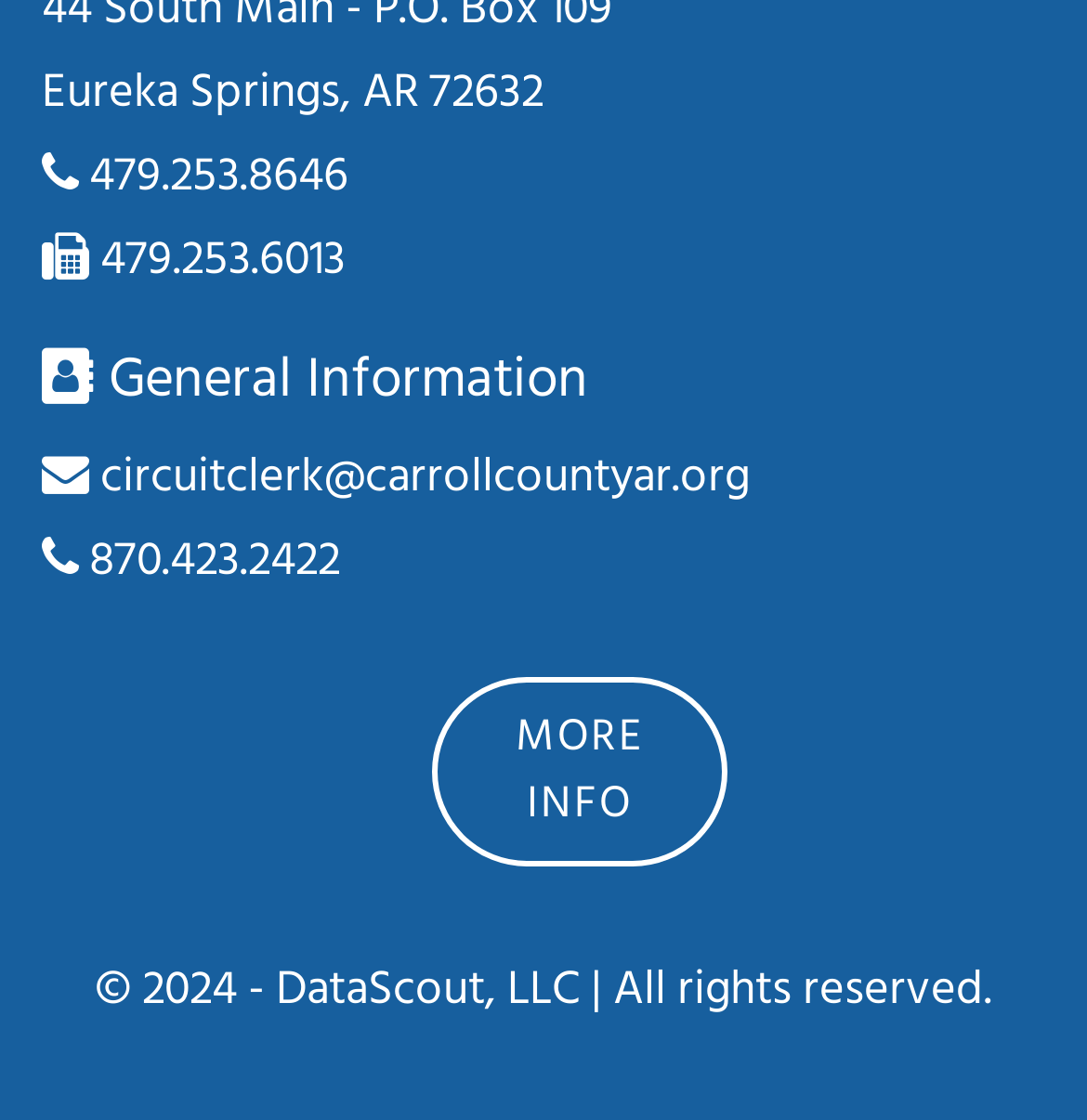Find the bounding box coordinates for the UI element whose description is: "circuitclerk@carrollcountyar.org". The coordinates should be four float numbers between 0 and 1, in the format [left, top, right, bottom].

[0.092, 0.393, 0.69, 0.46]